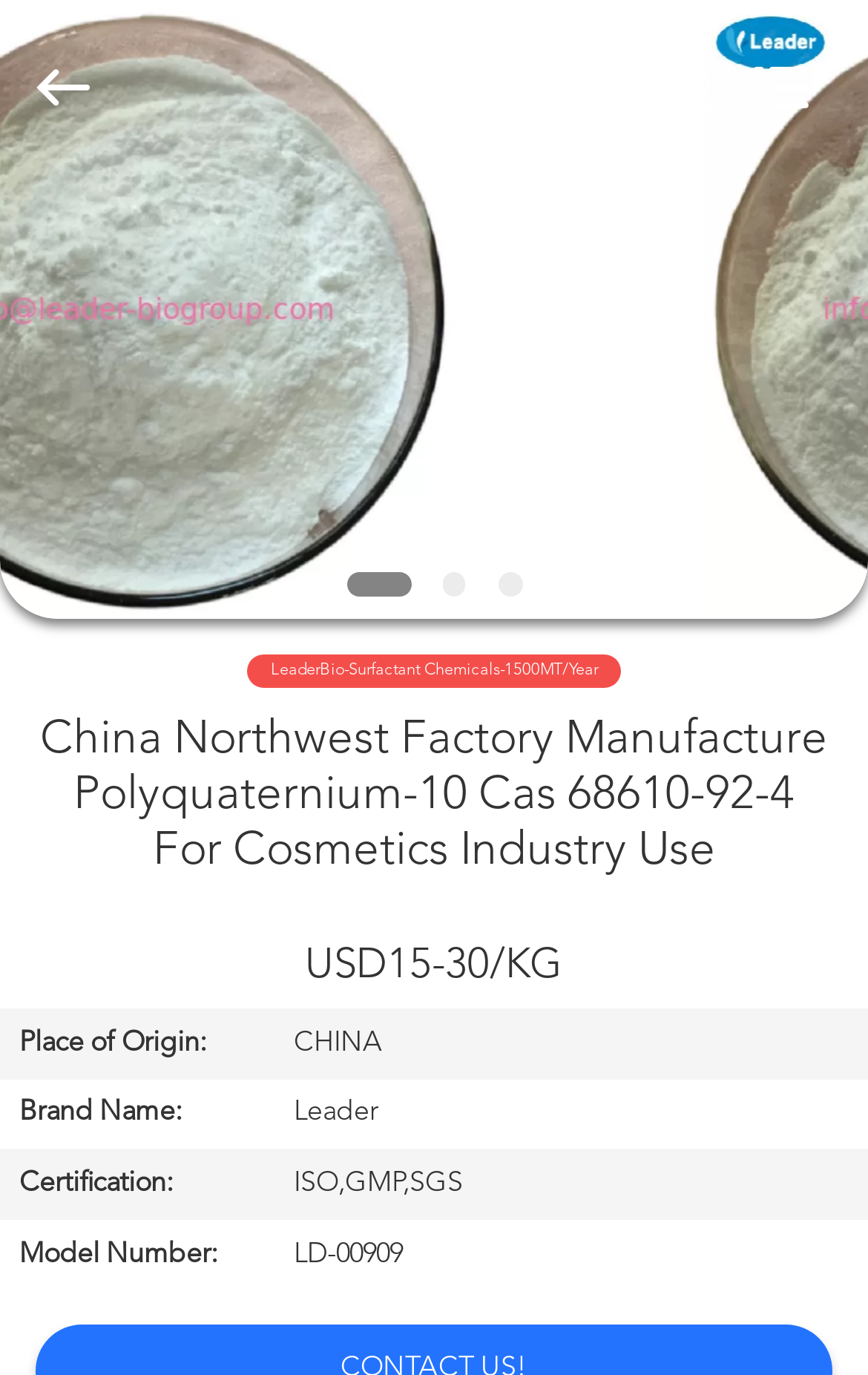Please determine the bounding box coordinates of the element to click on in order to accomplish the following task: "Go to HOME page". Ensure the coordinates are four float numbers ranging from 0 to 1, i.e., [left, top, right, bottom].

[0.0, 0.13, 0.195, 0.17]